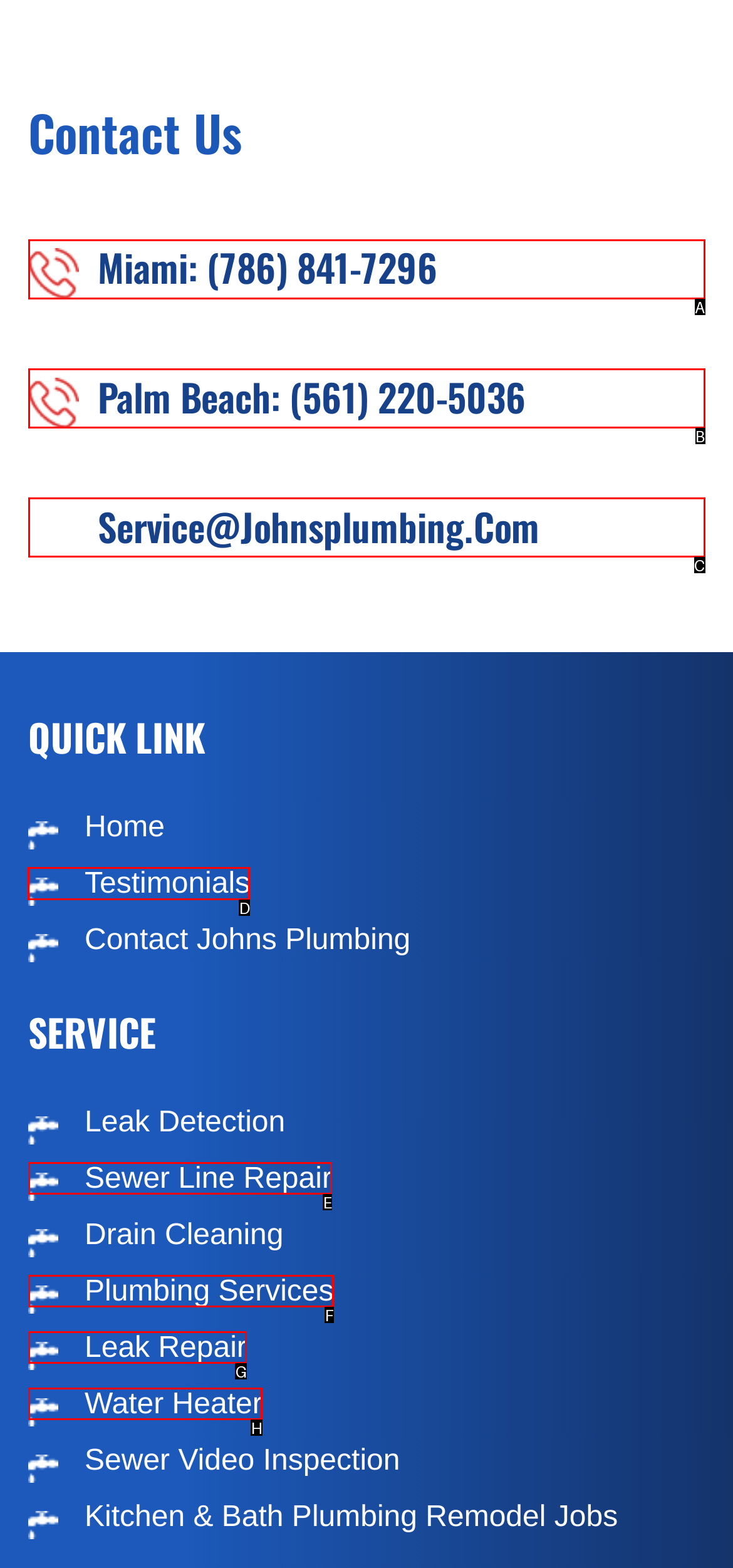Select the letter of the UI element that matches this task: View testimonials
Provide the answer as the letter of the correct choice.

D